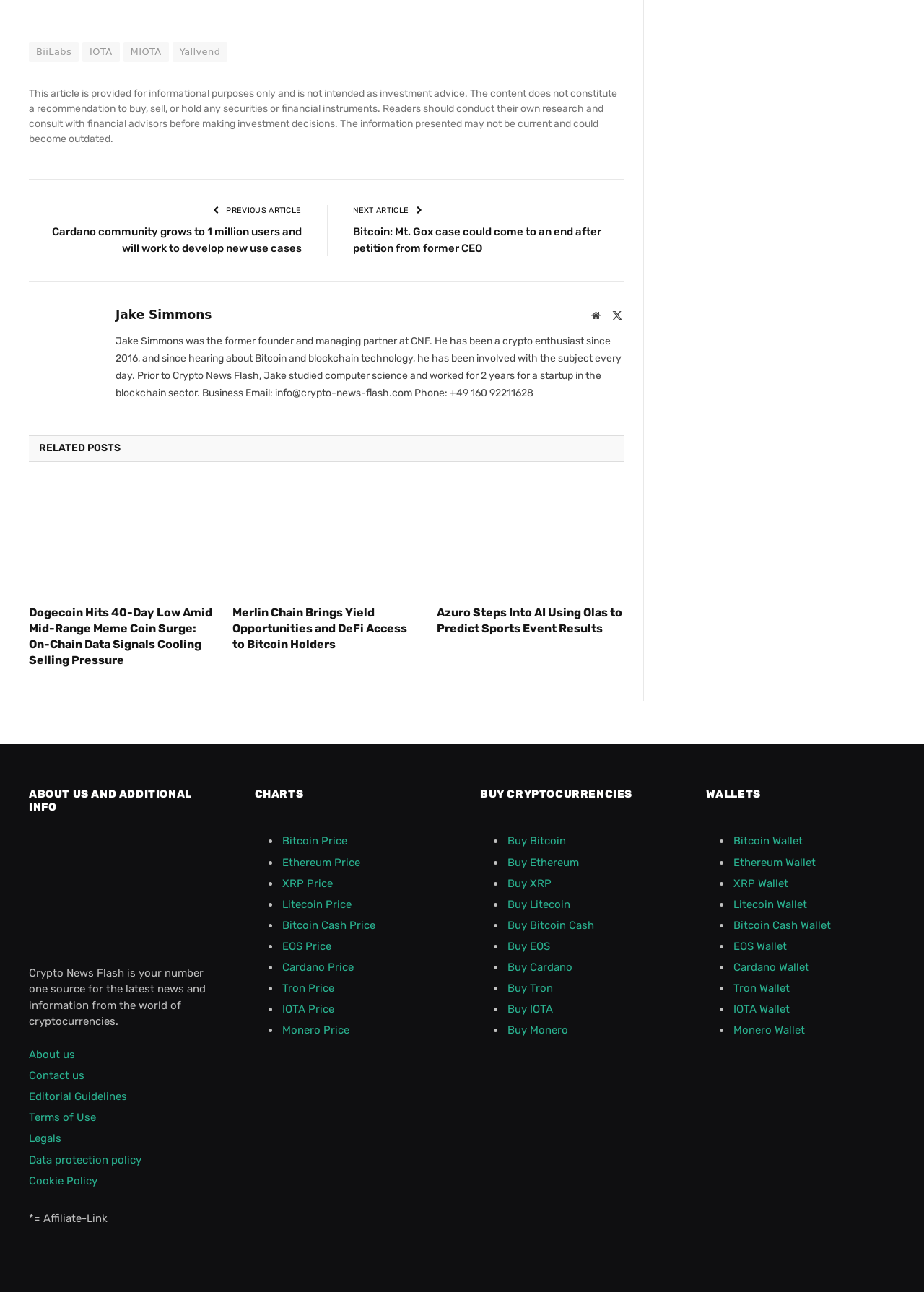Can you show the bounding box coordinates of the region to click on to complete the task described in the instruction: "View the 'Sitemap'"?

None